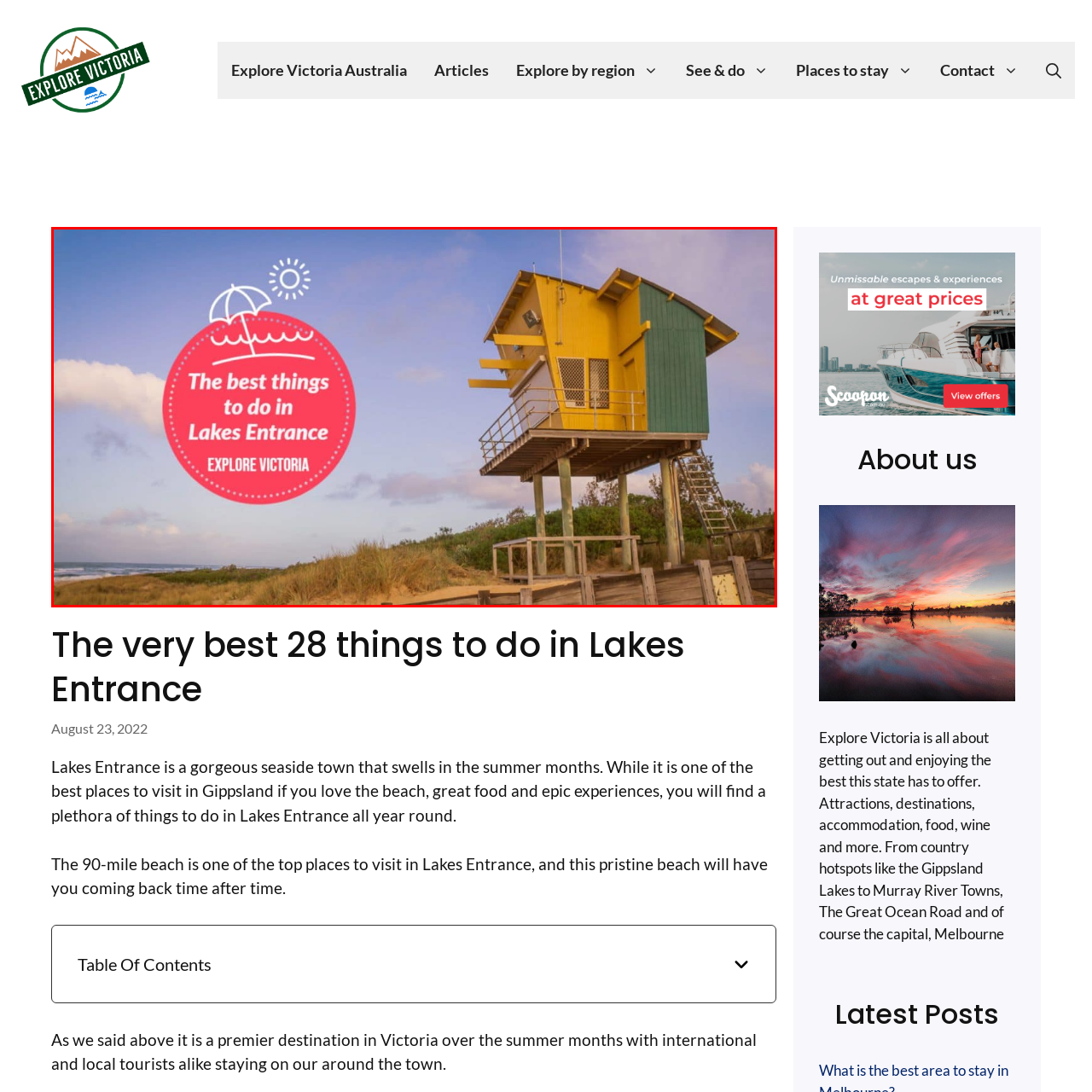Take a close look at the image outlined by the red bounding box and give a detailed response to the subsequent question, with information derived from the image: What colors is the lifeguard tower painted in?

The caption specifically mentions that the lifeguard tower is painted in striking shades of yellow and green, which makes it stand out against the natural surroundings.